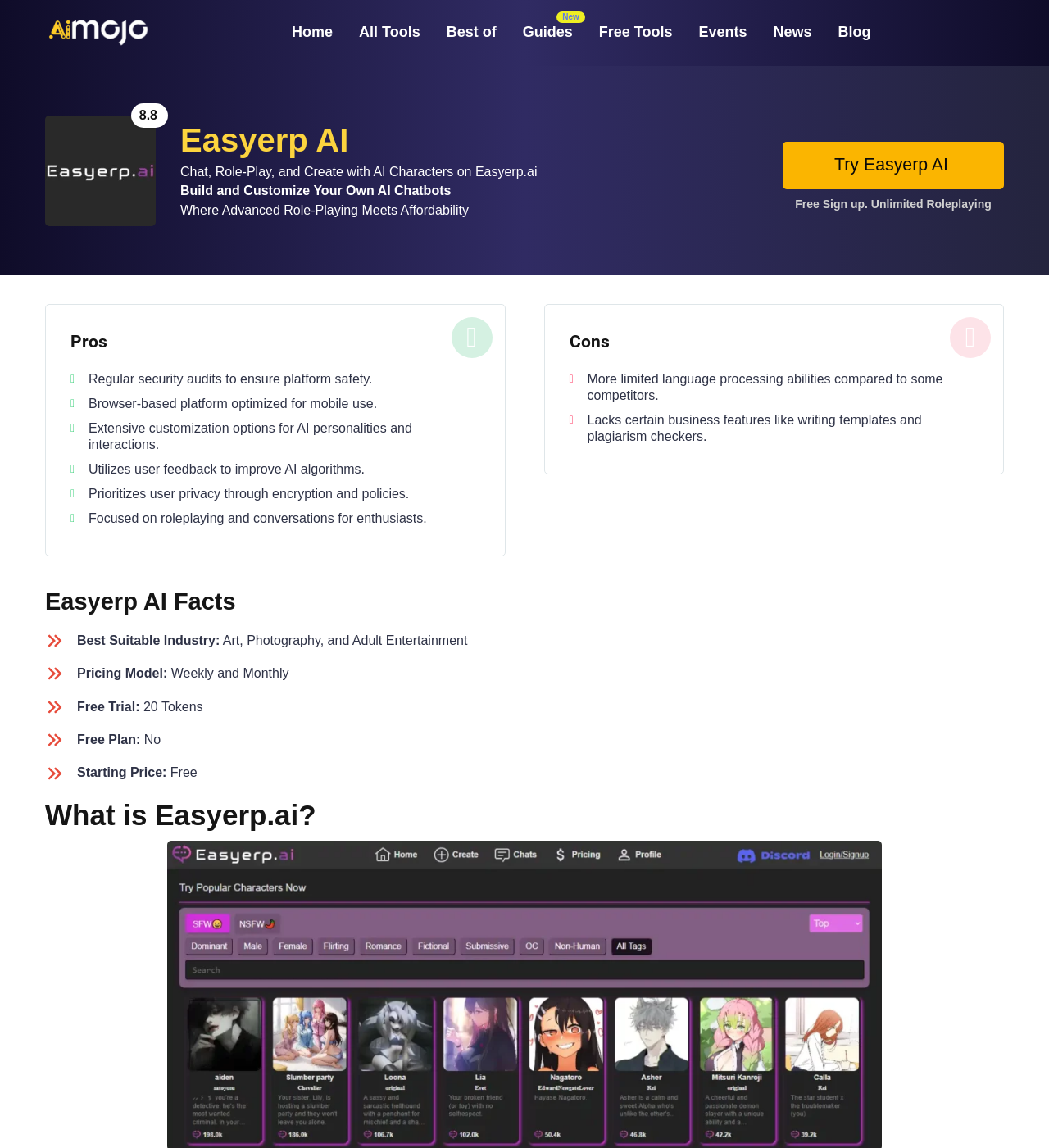Please predict the bounding box coordinates (top-left x, top-left y, bottom-right x, bottom-right y) for the UI element in the screenshot that fits the description: Try Easyerp AI

[0.746, 0.124, 0.957, 0.165]